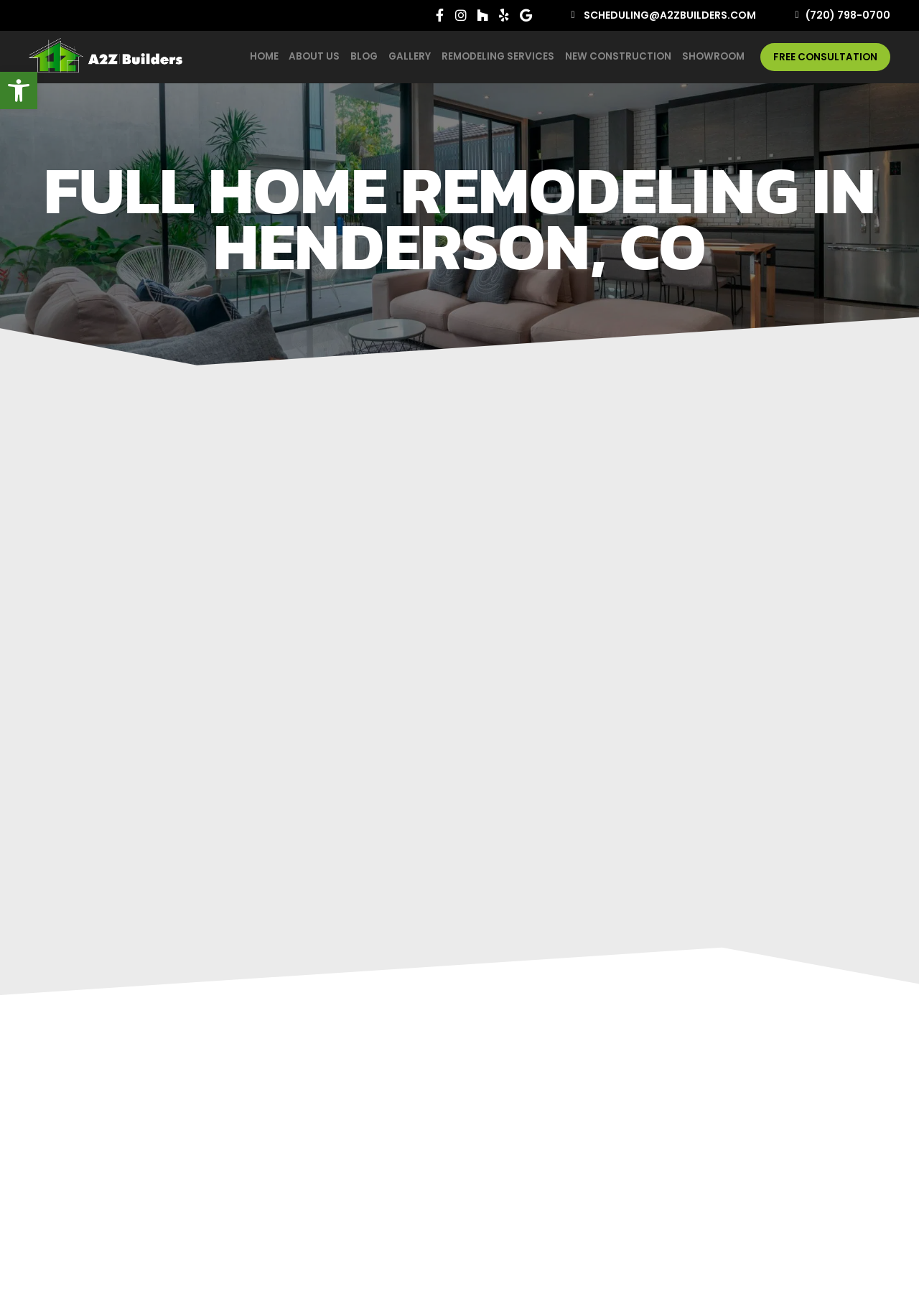Please provide the bounding box coordinates for the element that needs to be clicked to perform the instruction: "Schedule a consultation". The coordinates must consist of four float numbers between 0 and 1, formatted as [left, top, right, bottom].

[0.635, 0.006, 0.823, 0.017]